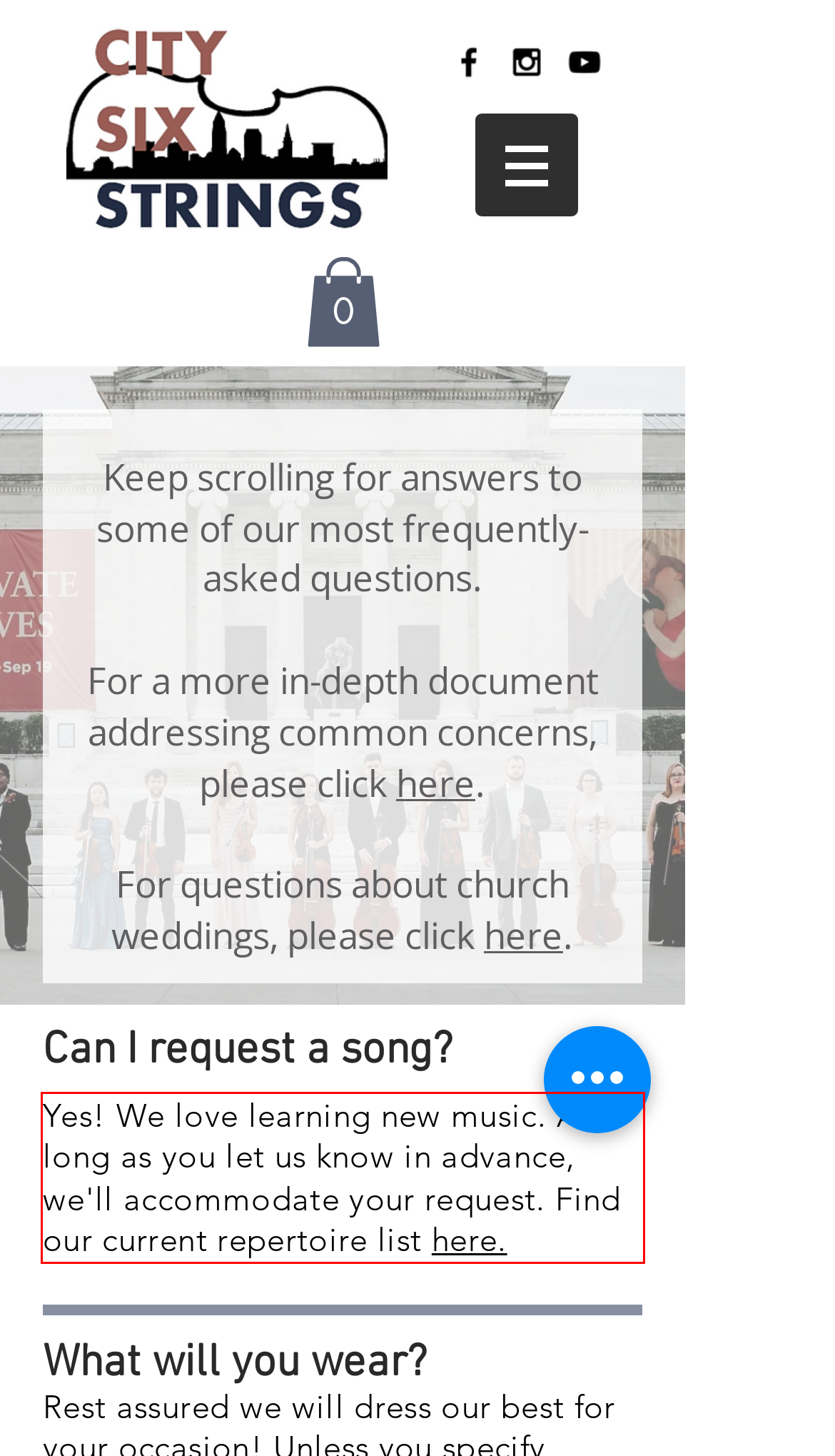Extract and provide the text found inside the red rectangle in the screenshot of the webpage.

Yes! We love learning new music. As long as you let us know in advance, we'll accommodate your request. Find our current repertoire list here.